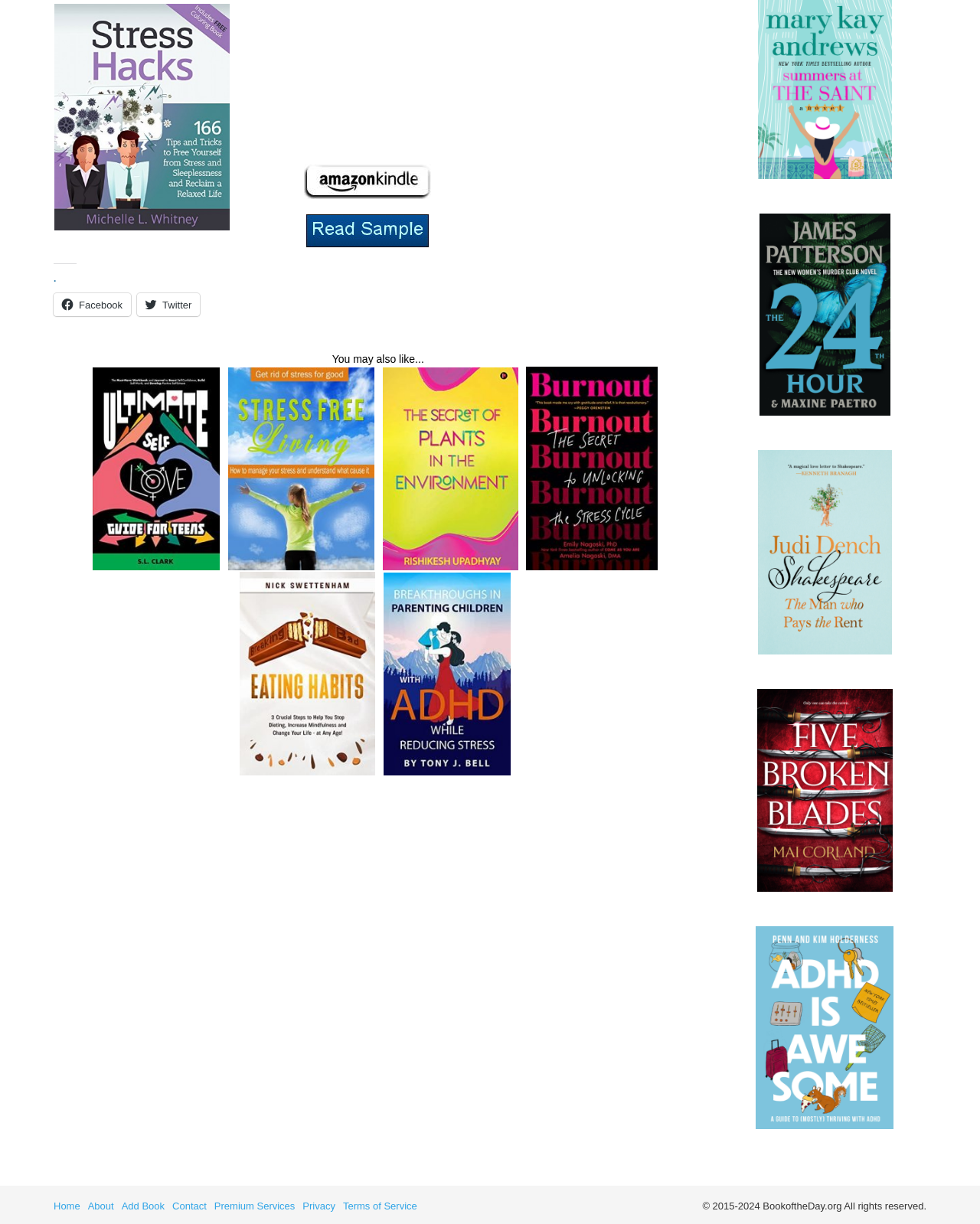Please specify the bounding box coordinates of the region to click in order to perform the following instruction: "Go to the Home page".

[0.055, 0.981, 0.082, 0.99]